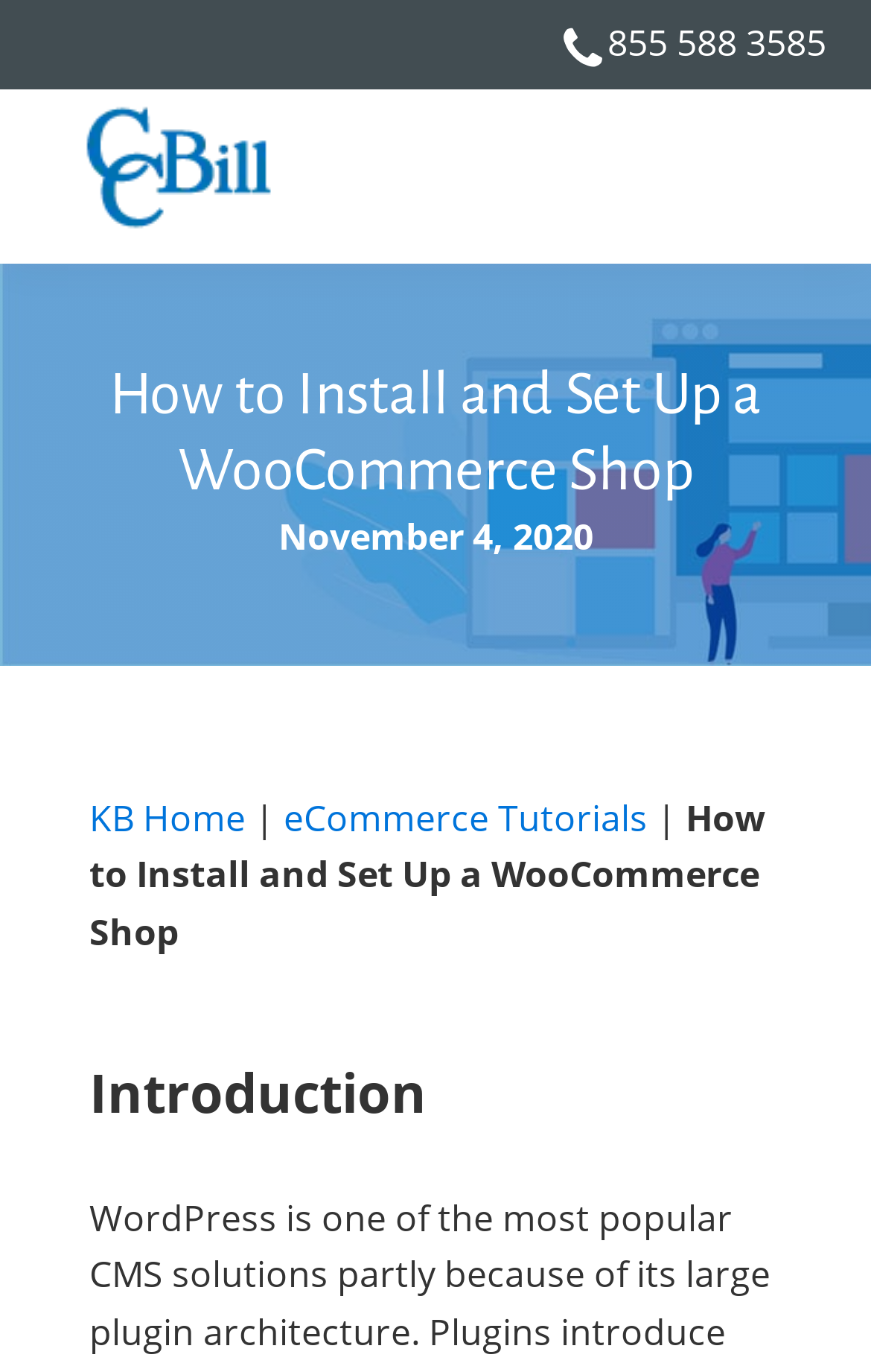Please answer the following question using a single word or phrase: 
What is the first section of the tutorial?

Introduction